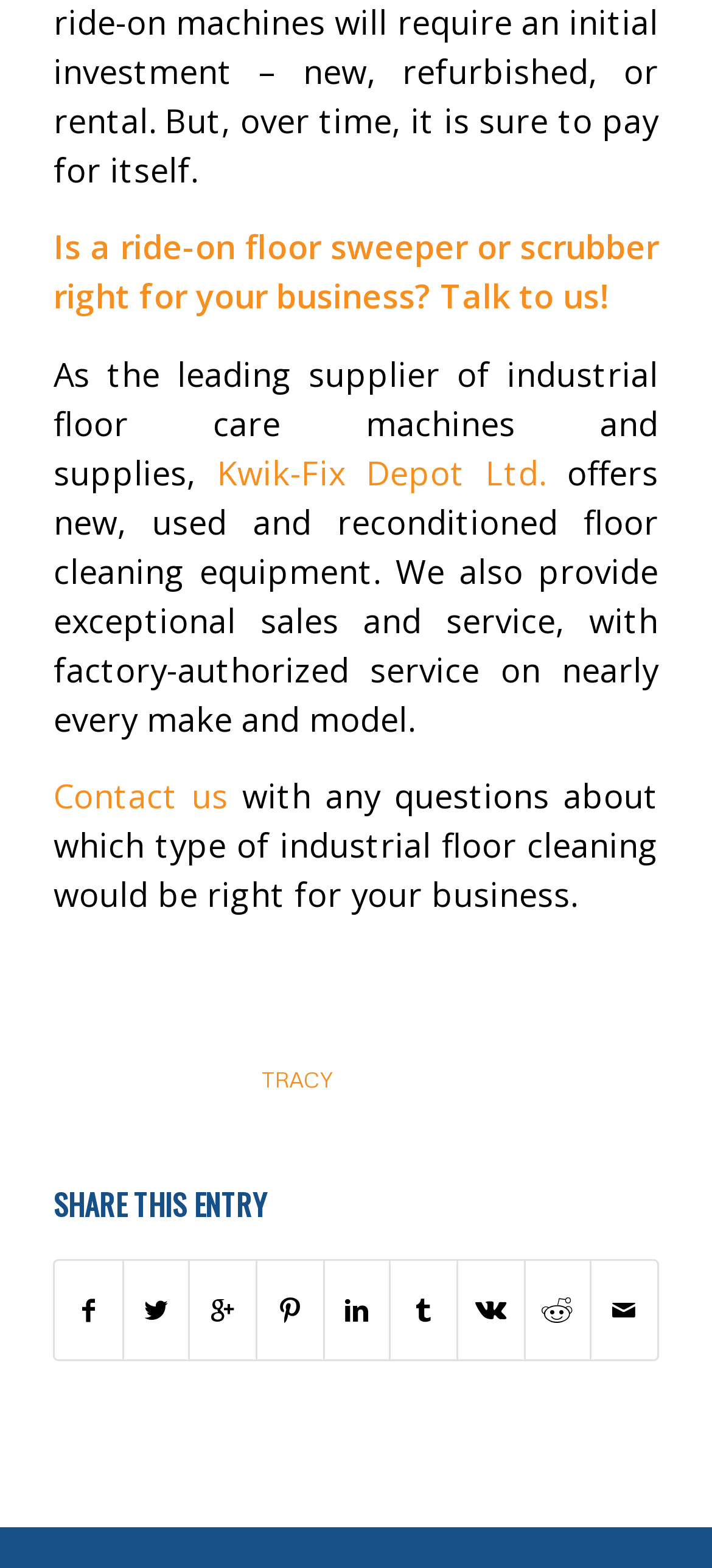Predict the bounding box of the UI element that fits this description: "Share on Vk".

[0.643, 0.804, 0.735, 0.866]